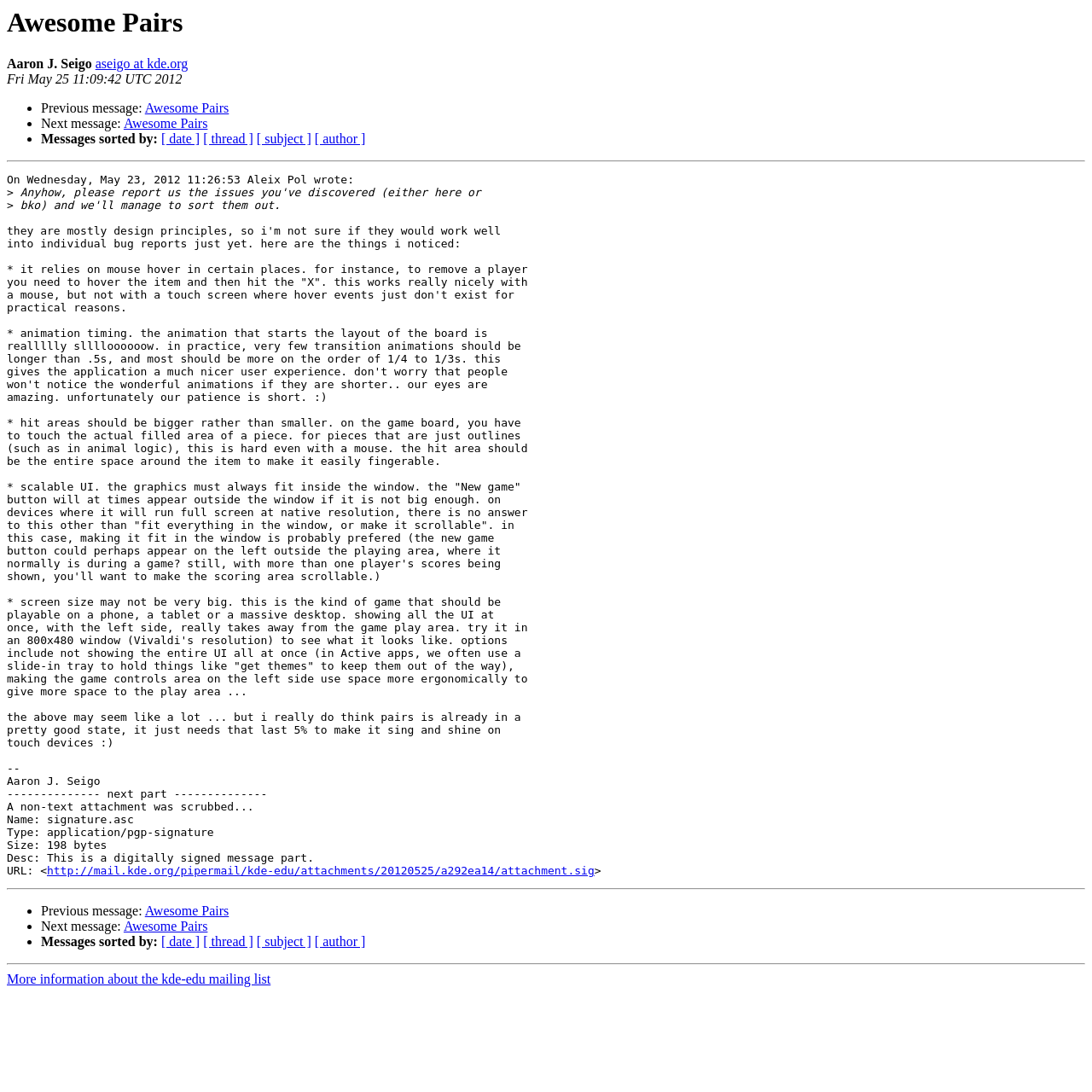How many links are there in the email?
Refer to the image and respond with a one-word or short-phrase answer.

7